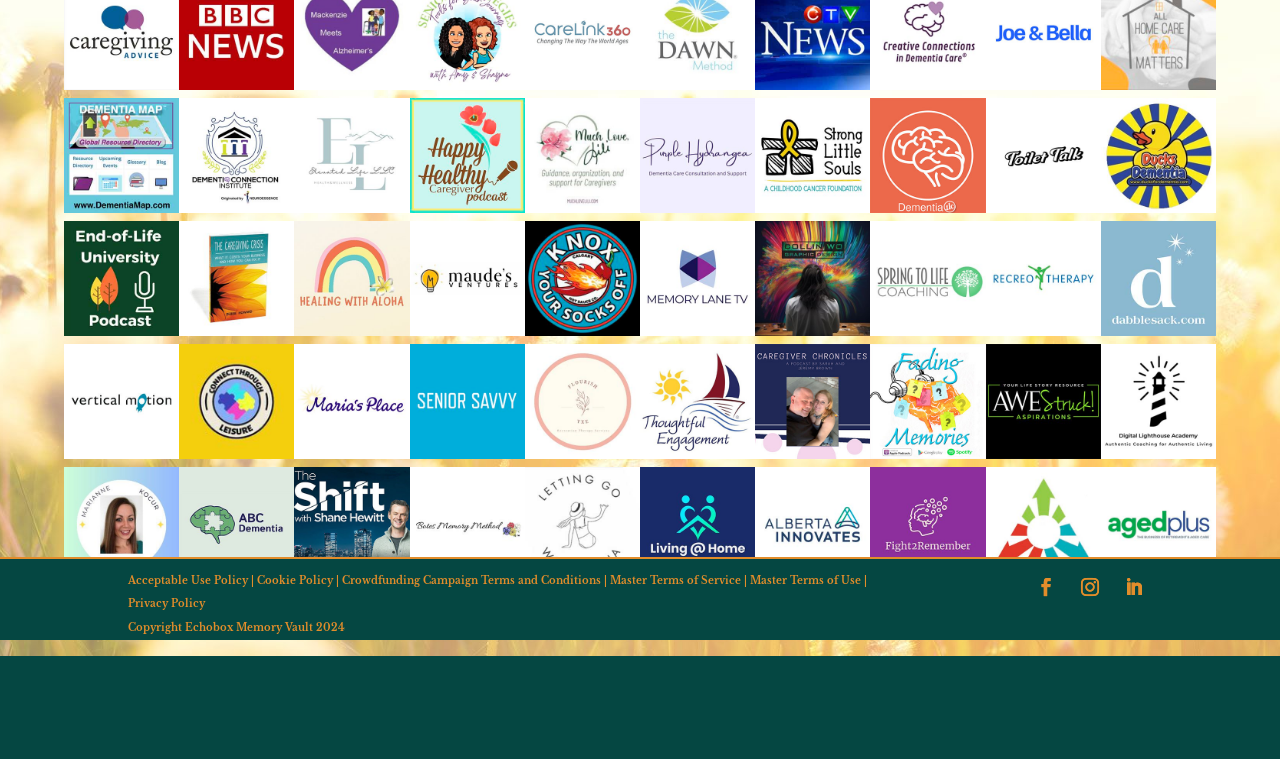Using the provided element description: "Acceptable Use Policy", determine the bounding box coordinates of the corresponding UI element in the screenshot.

[0.1, 0.886, 0.194, 0.904]